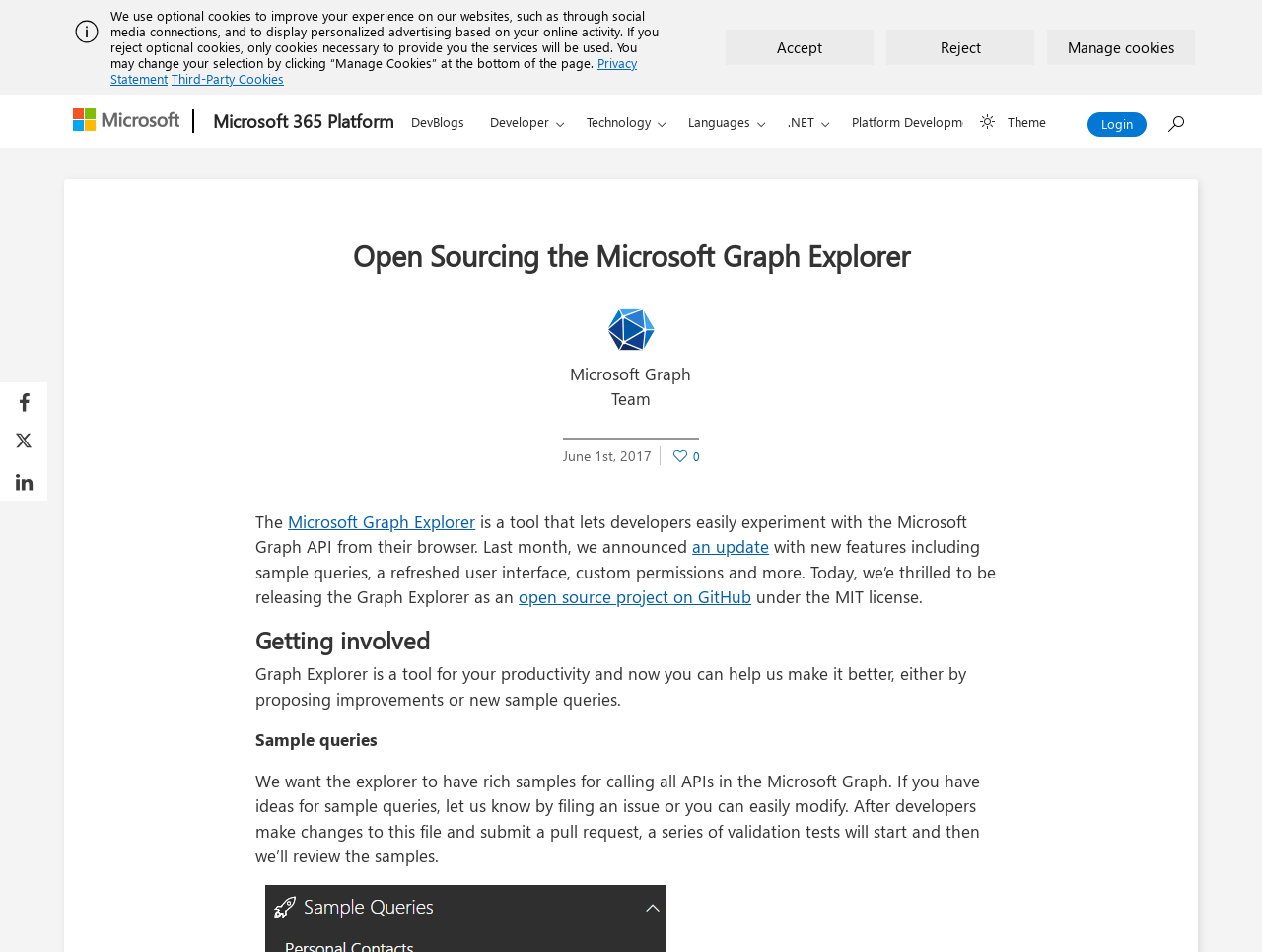Extract the primary header of the webpage and generate its text.

Open Sourcing the Microsoft Graph Explorer